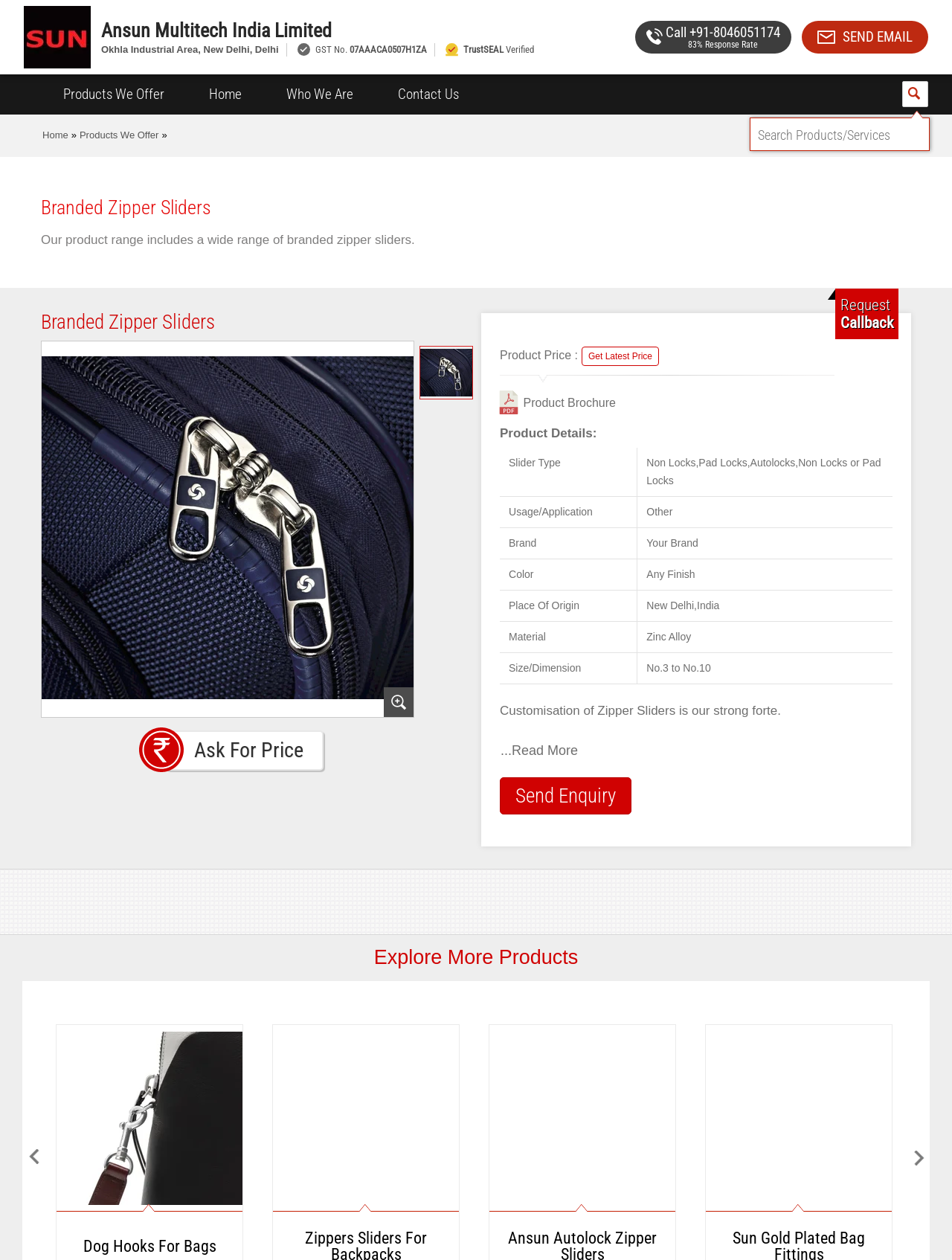Highlight the bounding box coordinates of the element that should be clicked to carry out the following instruction: "Search for products or services". The coordinates must be given as four float numbers ranging from 0 to 1, i.e., [left, top, right, bottom].

[0.788, 0.095, 0.976, 0.119]